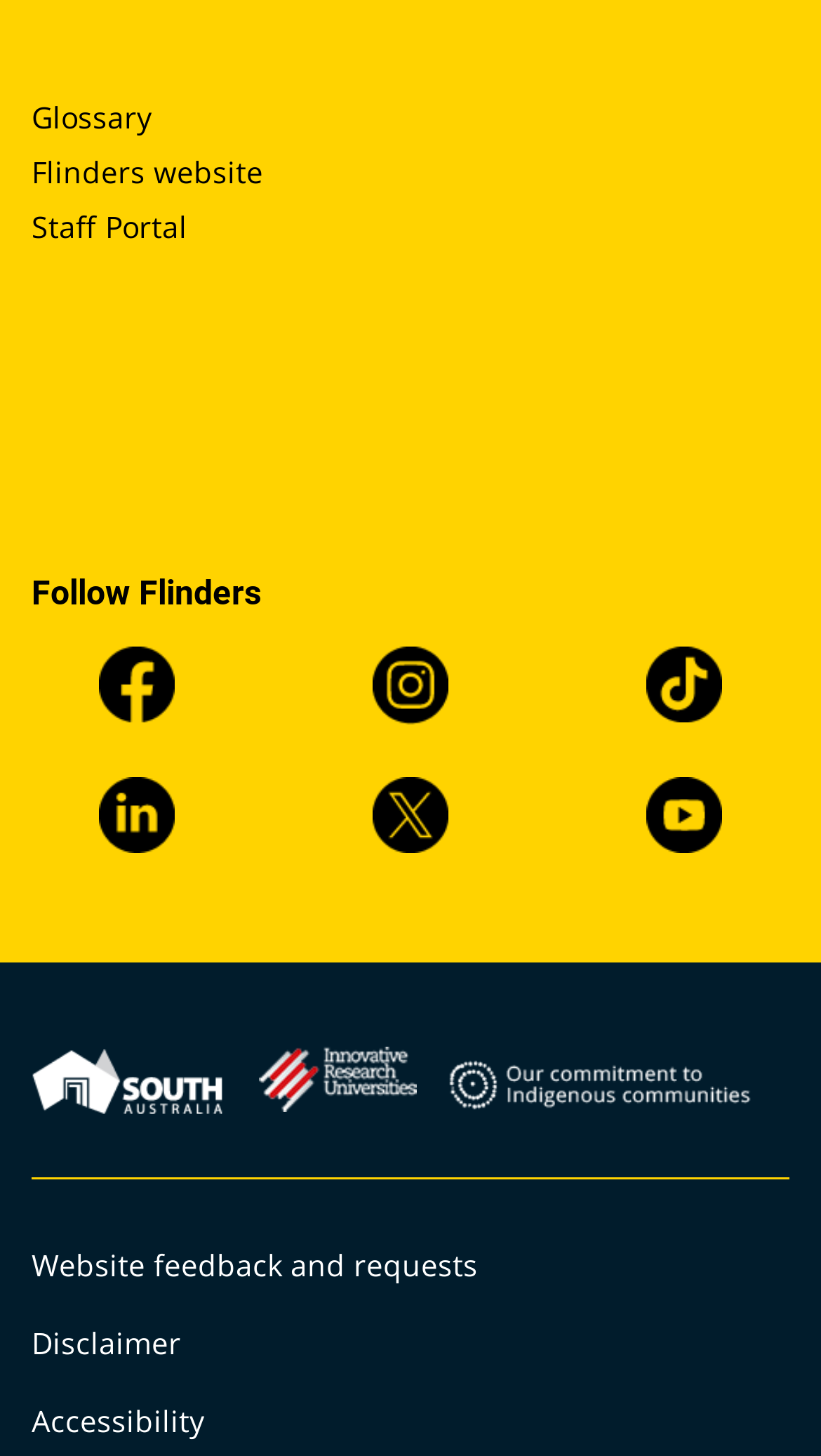What type of information is provided in the 'Disclaimer' link?
Refer to the image and provide a concise answer in one word or phrase.

Legal information